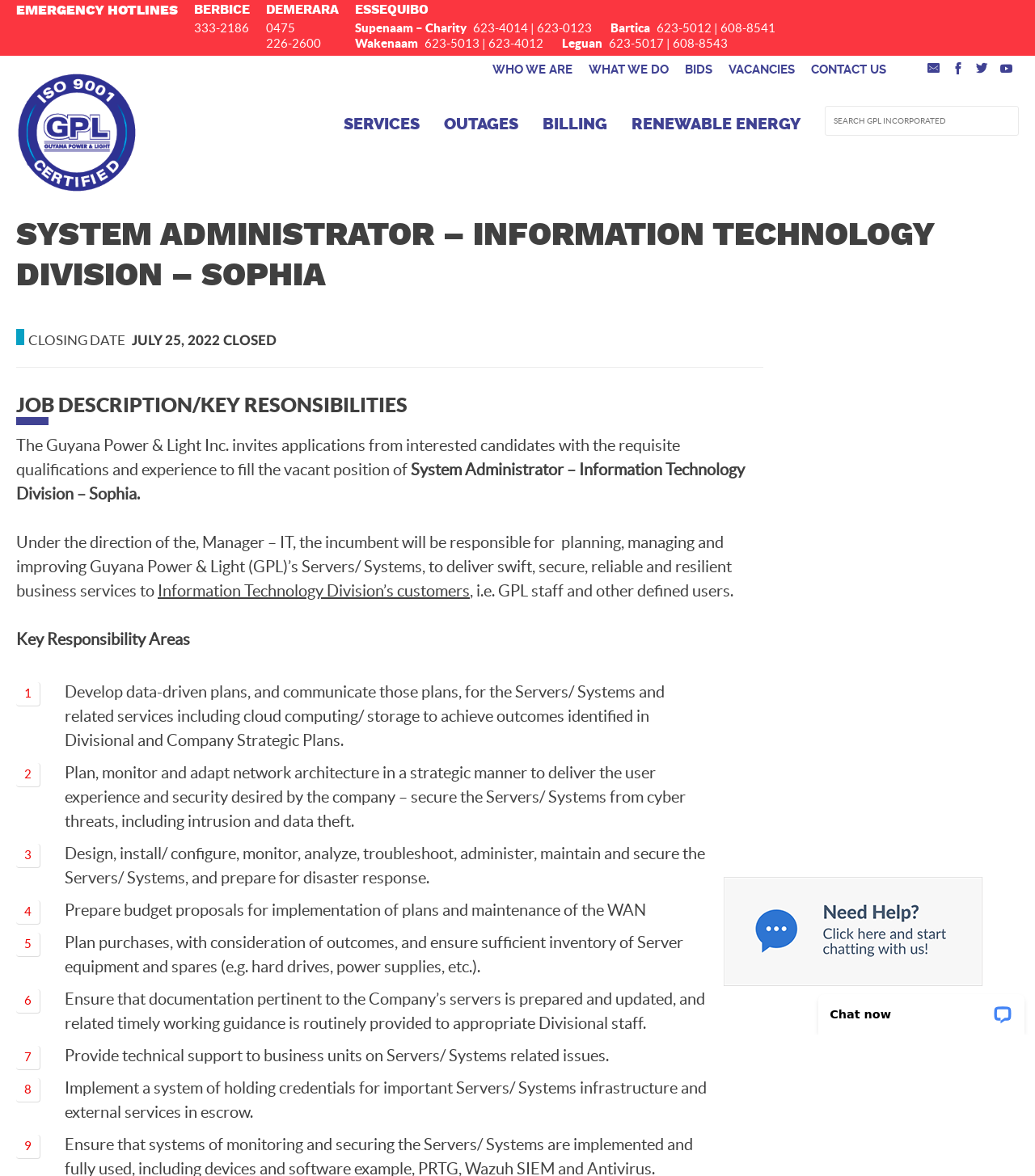Locate the bounding box coordinates of the clickable area to execute the instruction: "View BIDS". Provide the coordinates as four float numbers between 0 and 1, represented as [left, top, right, bottom].

[0.662, 0.053, 0.688, 0.065]